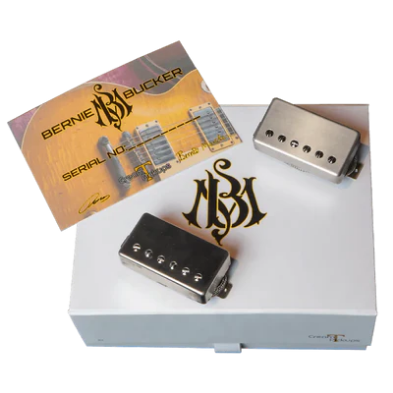What series do these pickups belong to?
Ensure your answer is thorough and detailed.

The series of the pickups can be determined by reading the caption, which mentions that the product falls under the 'Bernie Marsden 59 PAF Signature Series', appealing to musicians and collectors alike who appreciate exceptional tone and vintage style.